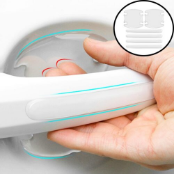What does the protective solution add to the door handle area?
Please respond to the question with as much detail as possible.

The caption states that the protective solution not only preserves the aesthetic of the car but also adds a layer of durability to the door handle area, ensuring it maintains its pristine appearance.